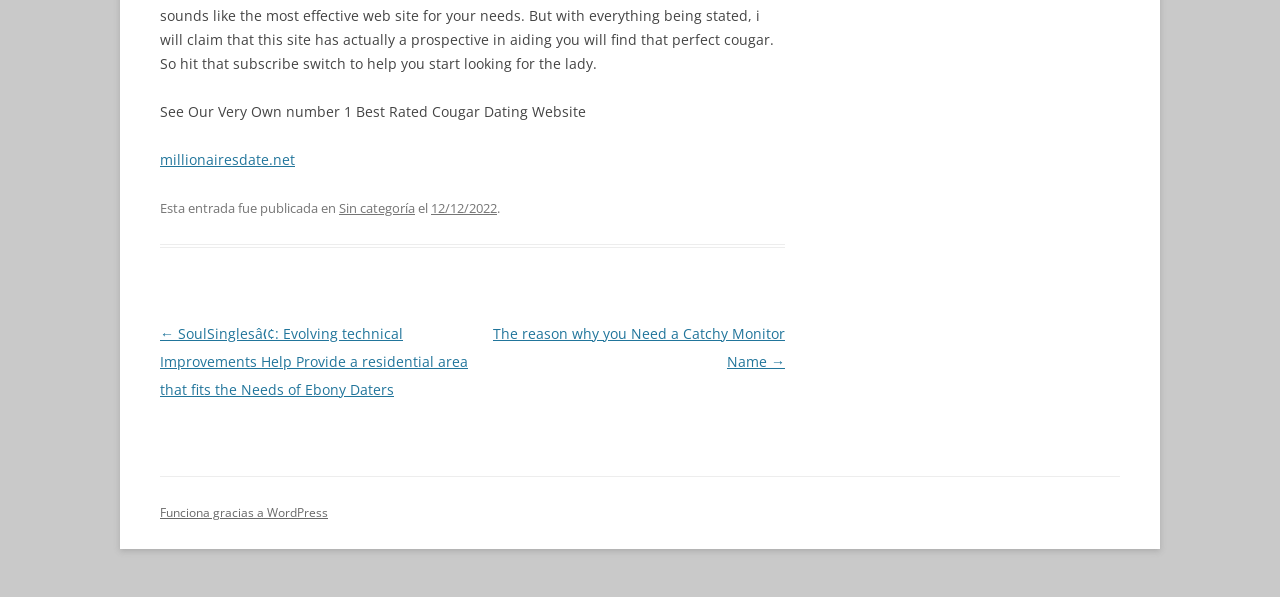Please specify the bounding box coordinates in the format (top-left x, top-left y, bottom-right x, bottom-right y), with values ranging from 0 to 1. Identify the bounding box for the UI component described as follows: Sin categoría

[0.265, 0.333, 0.324, 0.363]